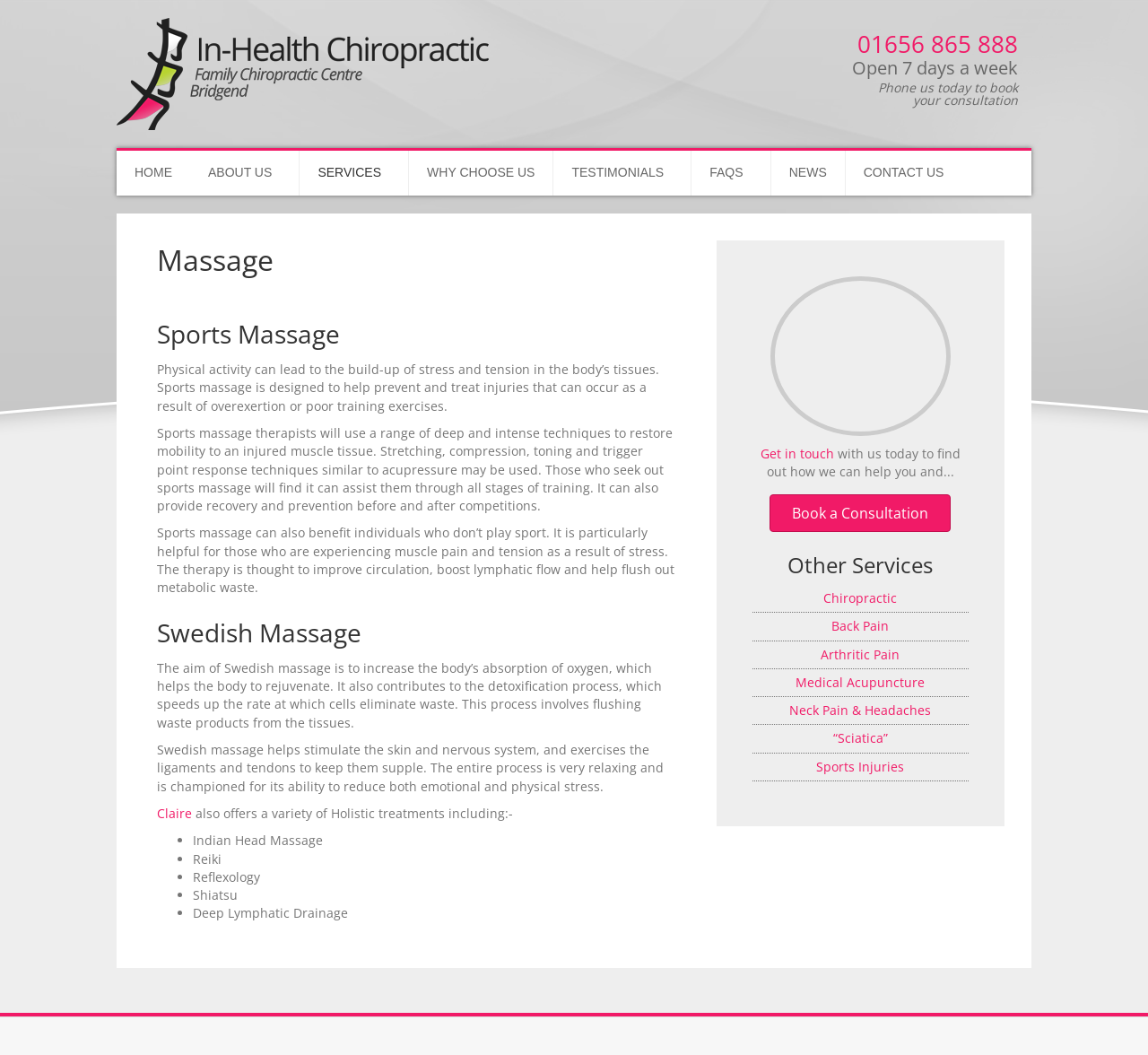What is the name of the therapist who offers holistic treatments?
Please answer the question with as much detail and depth as you can.

I found the name of the therapist by looking at the section that lists the holistic treatments offered. It says 'Claire also offers a variety of Holistic treatments including:-'.